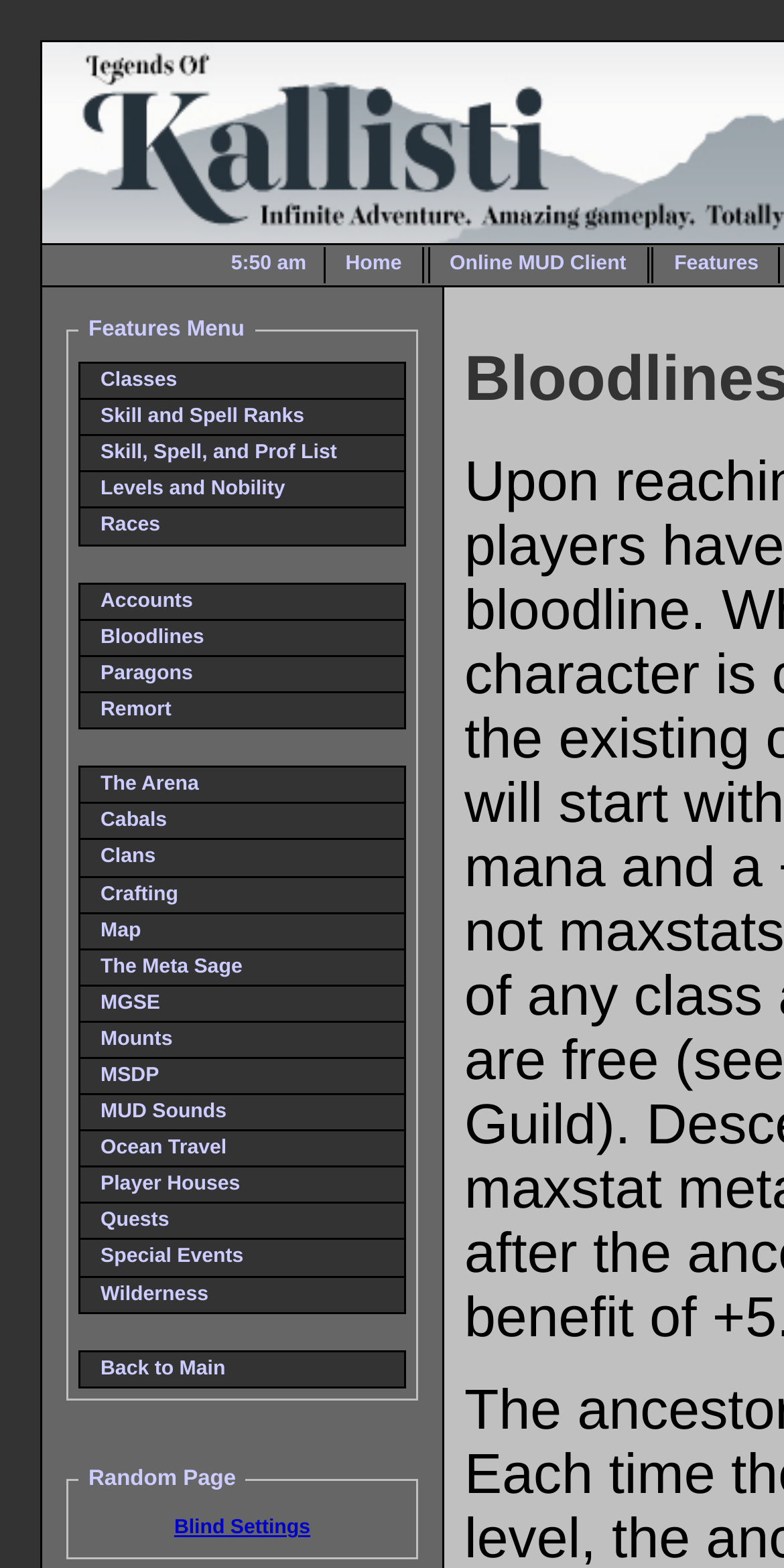Identify the bounding box for the UI element described as: "Back to Main". The coordinates should be four float numbers between 0 and 1, i.e., [left, top, right, bottom].

[0.103, 0.862, 0.515, 0.884]